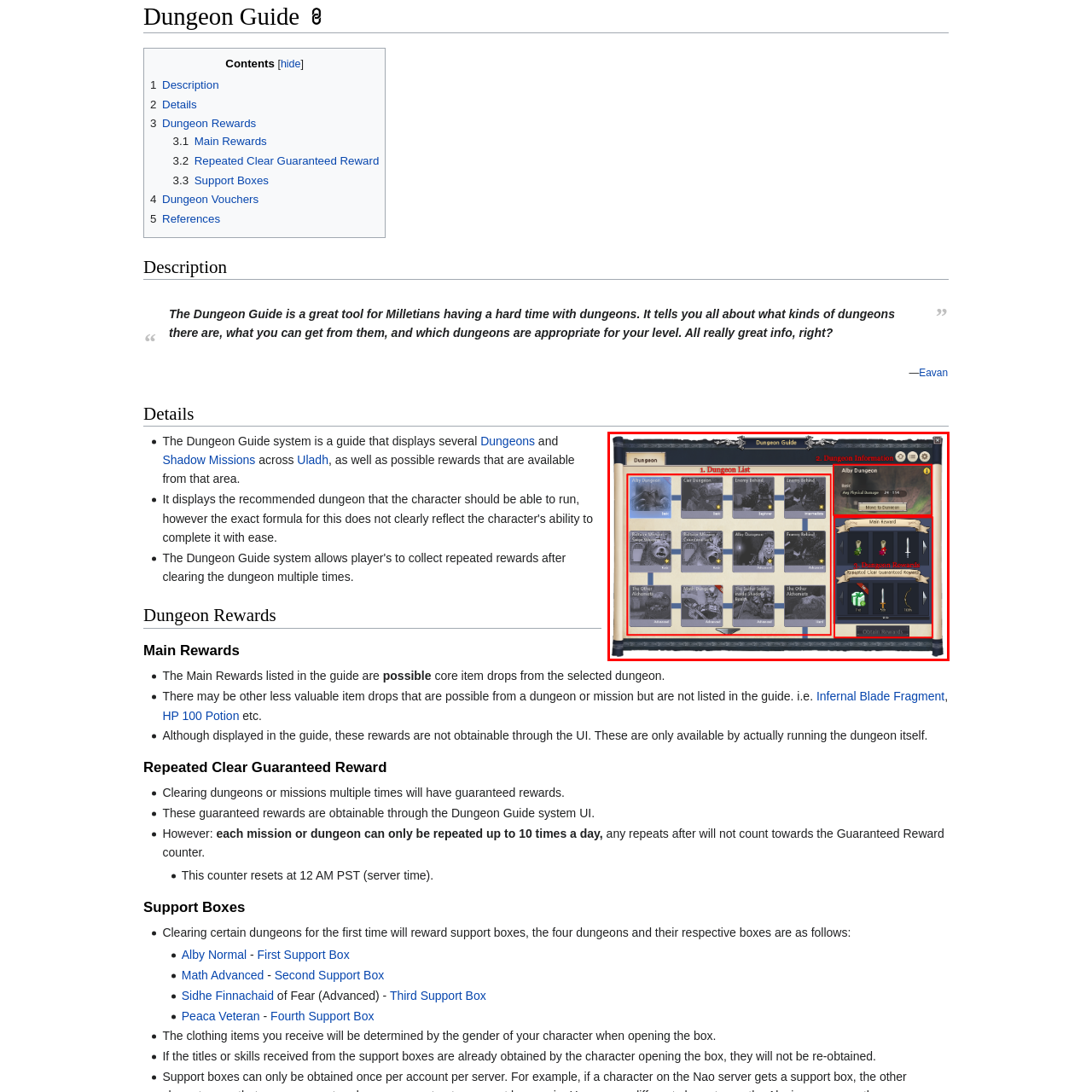Describe the scene captured within the highlighted red boundary in great detail.

The image showcases a detailed interface from the "Dungeon Guide" feature in a game, specifically highlighting the "Alby Dungeon." The interface is divided into two main sections:

1. **Dungeon List**: On the left, various dungeons are visually represented with images and brief descriptions, including names such as "Alby Dungeon," "Cairn Dungeon," and "Lemon Valley." Each dungeon is illustrated with thematic visuals that hint at their unique environments and challenges, allowing players to quickly identify their options for exploration.

2. **Dungeon Information**: The right section provides a focused overview of the selected dungeon, "Alby Dungeon," displaying important information such as the average physical damage encountered (138). It includes a visual representation of rewards available for completing the dungeon, labeled as "Main Reward" and further categorized under "Dungeon Rewards." This section emphasizes the "Repeated Clear Guaranteed Rewards," informing players about incentives for revisiting dungeons multiple times.

At the top of the interface, the titles "Dungeon Guide" and "Dungeon Information" are prominently featured, enhancing user navigation. The design reflects an interactive and informative layout, aimed at guiding players through their dungeon exploration and reward acquisition strategies.